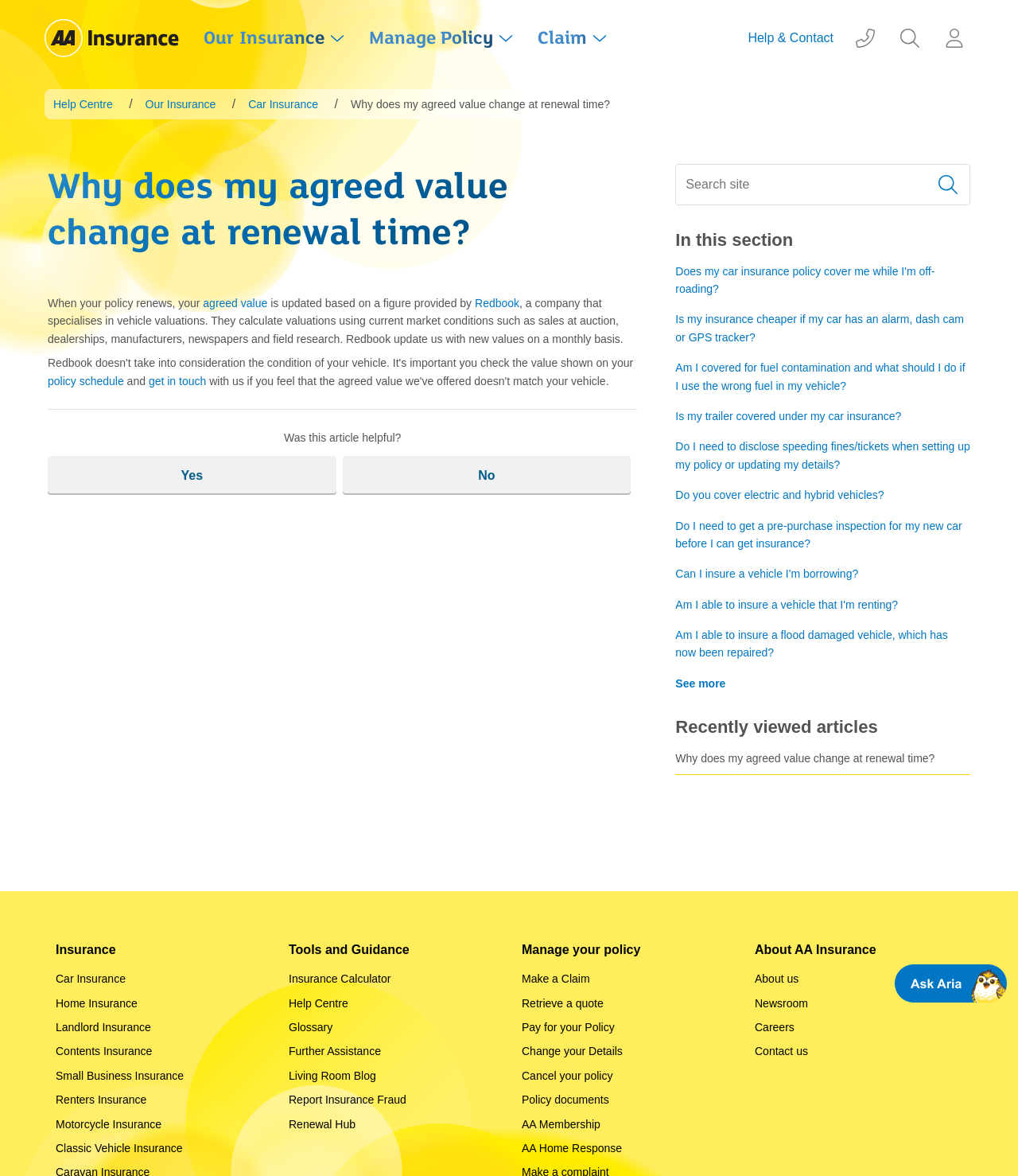What is the purpose of Redbook?
Look at the image and provide a detailed response to the question.

According to the webpage, Redbook is a company that specialises in vehicle valuations. They calculate valuations using current market conditions such as sales at auction, dealerships, manufacturers, newspapers and field research.